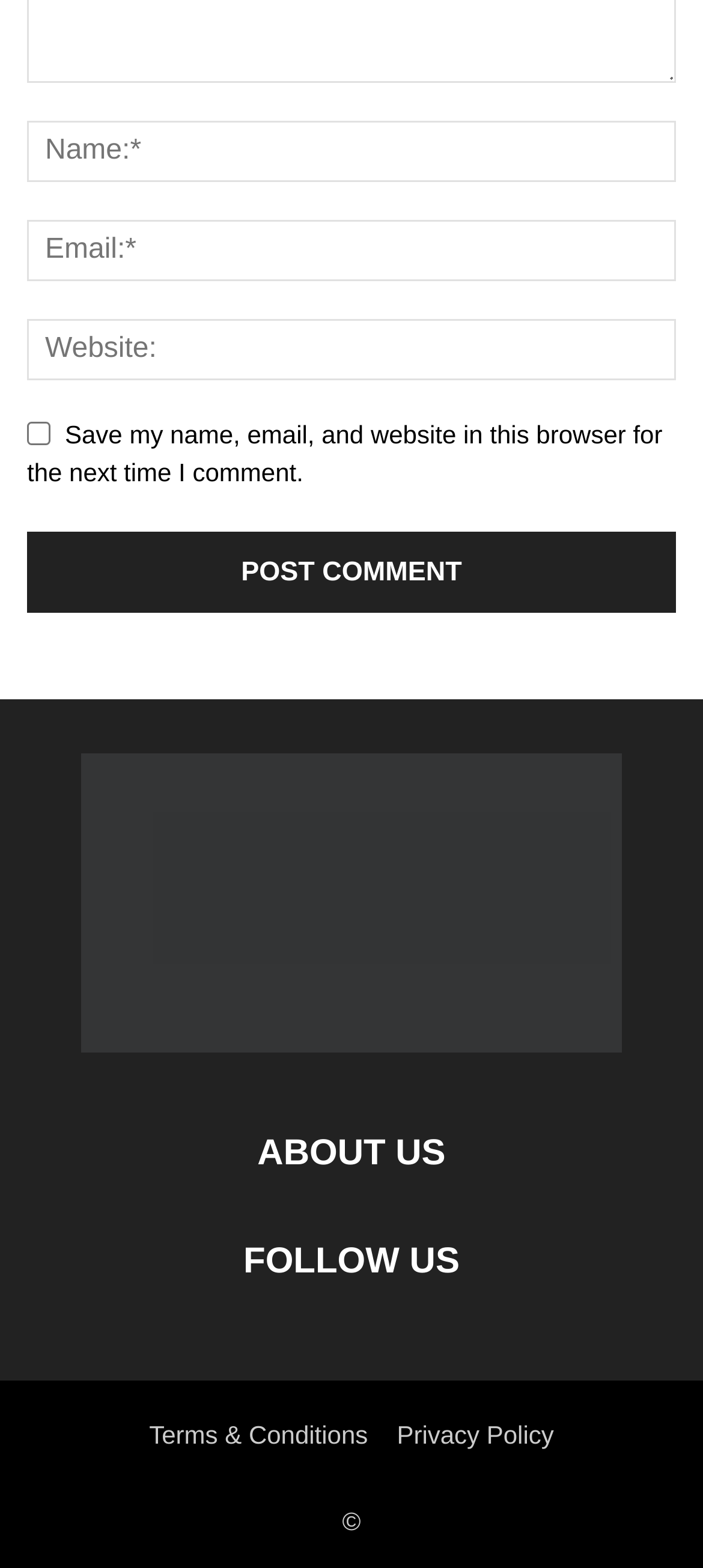Identify the bounding box coordinates of the area you need to click to perform the following instruction: "Enter your name".

[0.038, 0.077, 0.962, 0.116]